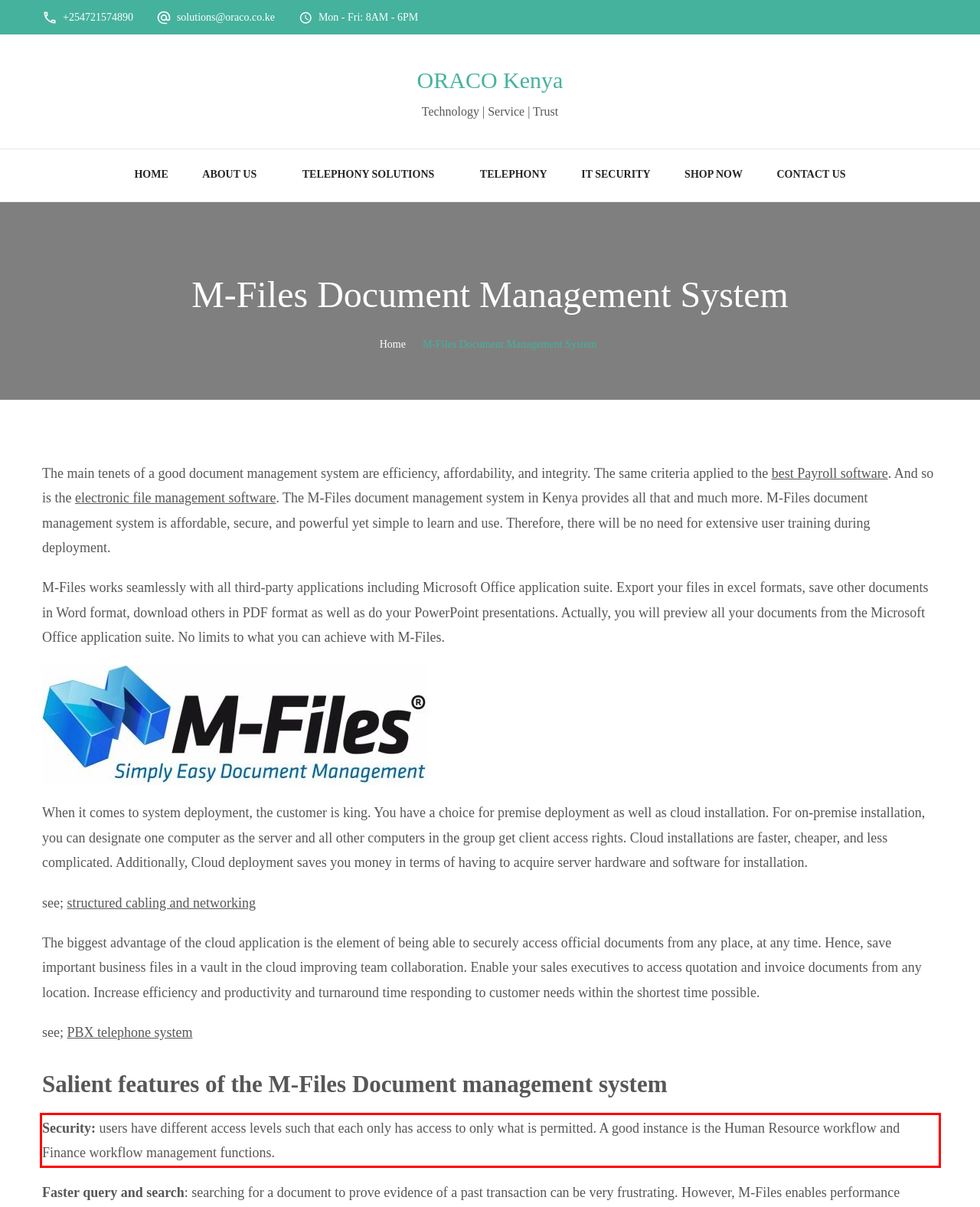You are provided with a screenshot of a webpage that includes a red bounding box. Extract and generate the text content found within the red bounding box.

Security: users have different access levels such that each only has access to only what is permitted. A good instance is the Human Resource workflow and Finance workflow management functions.